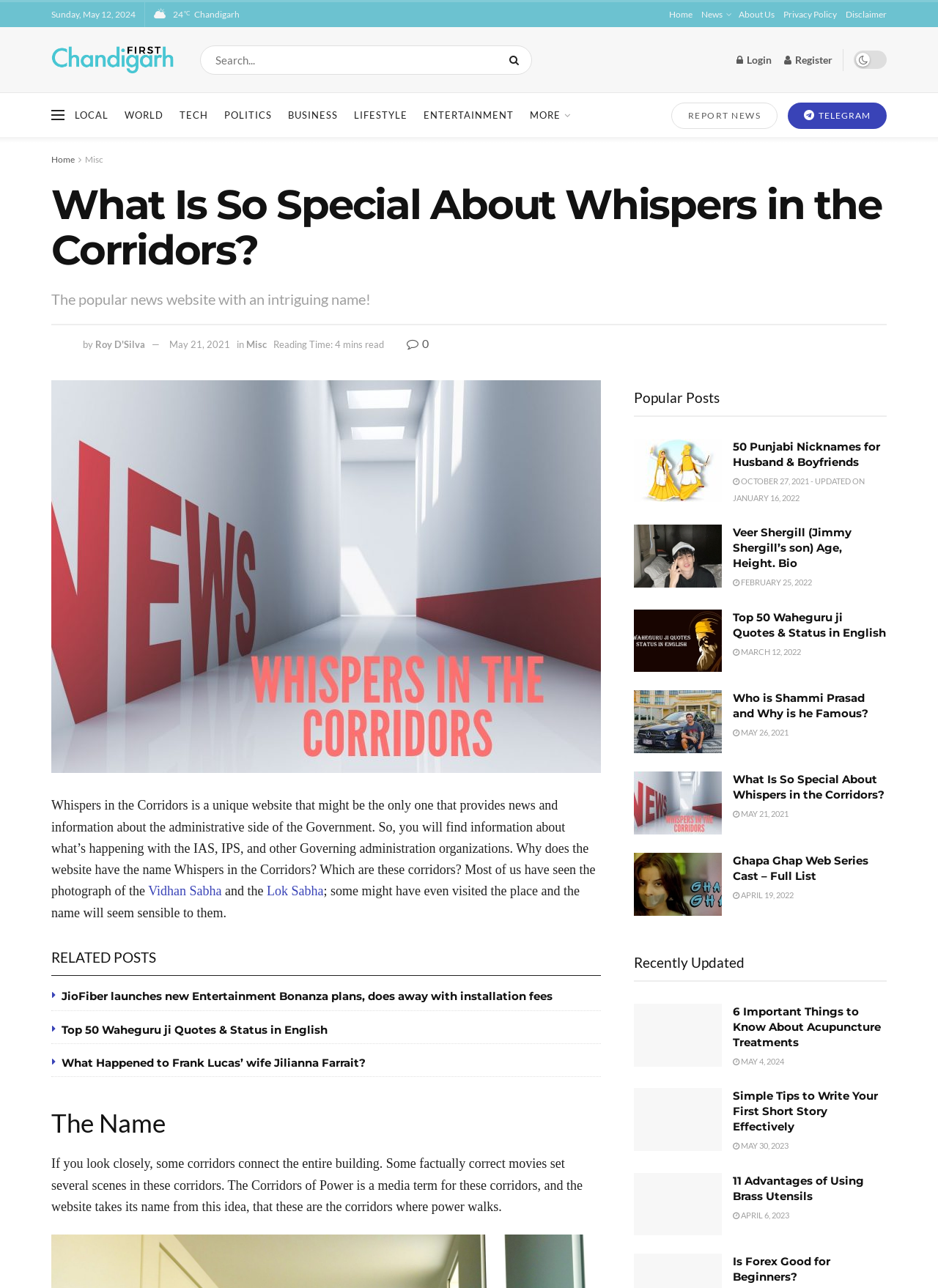Please specify the bounding box coordinates in the format (top-left x, top-left y, bottom-right x, bottom-right y), with all values as floating point numbers between 0 and 1. Identify the bounding box of the UI element described by: Login

[0.785, 0.032, 0.823, 0.061]